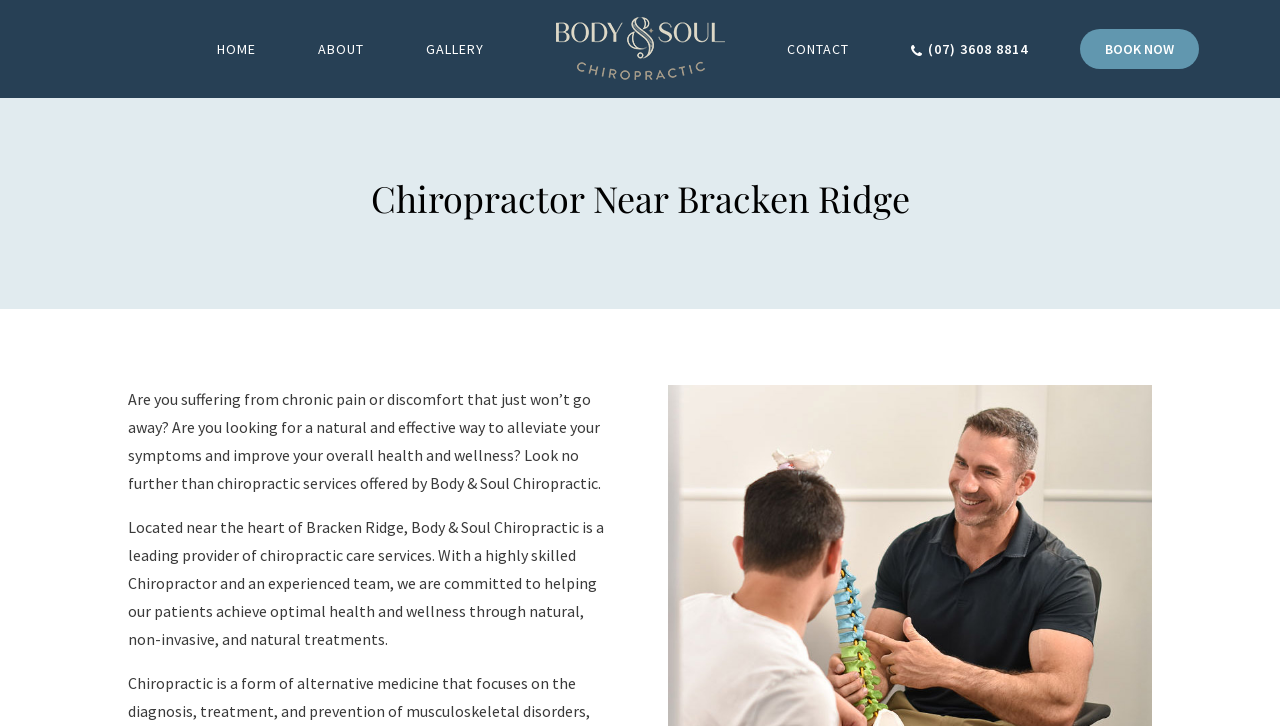Describe every aspect of the webpage comprehensively.

The webpage is about Body & Soul Chiropractic, a chiropractic clinic located near the heart of Bracken Ridge. At the top, there is a navigation menu with five links: "HOME", "ABOUT", "GALLERY", "Chiropractic Brisbane", and "CONTACT". The "Chiropractic Brisbane" link has an accompanying image. To the right of the navigation menu, there is a phone number link and a "BOOK NOW" button.

Below the navigation menu, there is a heading that reads "Chiropractor Near Bracken Ridge". Underneath the heading, there are two paragraphs of text. The first paragraph describes the benefits of chiropractic services, mentioning chronic pain and discomfort, and the importance of natural and effective ways to alleviate symptoms and improve overall health and wellness. The second paragraph provides more information about Body & Soul Chiropractic, stating that they are a leading provider of chiropractic care services with a highly skilled chiropractor and an experienced team, committed to helping patients achieve optimal health and wellness through natural and non-invasive treatments.